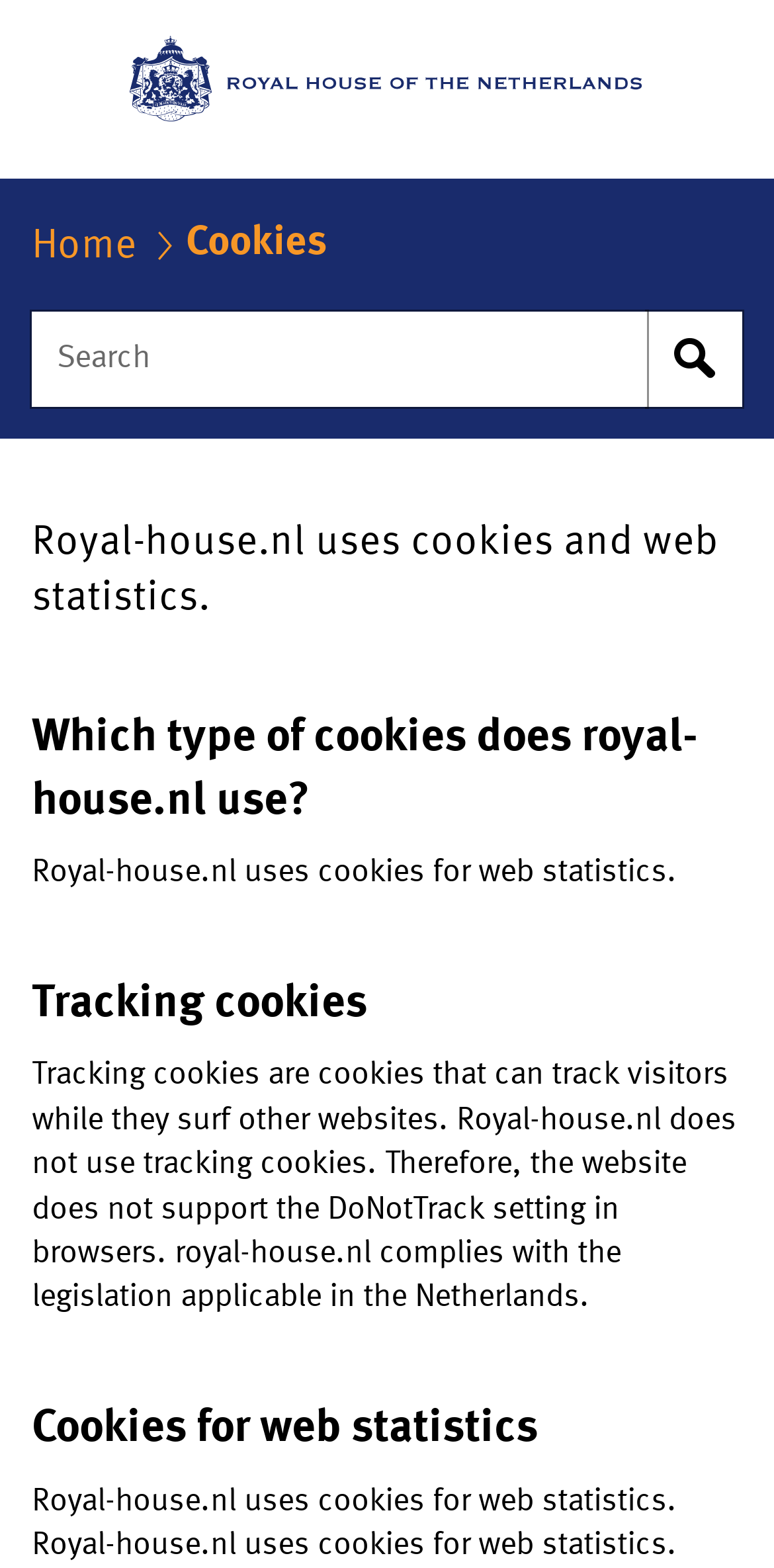Use a single word or phrase to respond to the question:
What is the function of the search box?

Search within English part